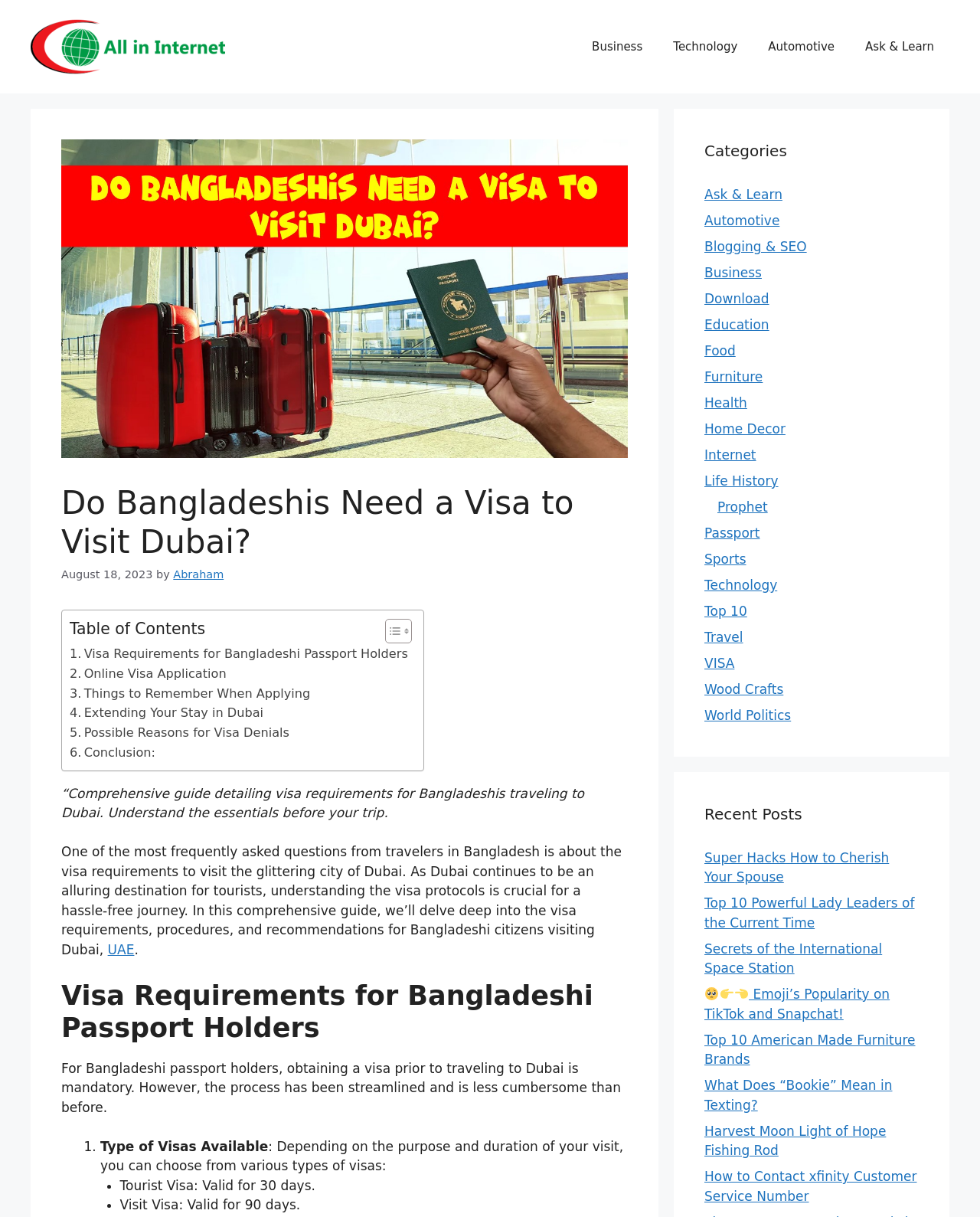Your task is to extract the text of the main heading from the webpage.

Do Bangladeshis Need a Visa to Visit Dubai?